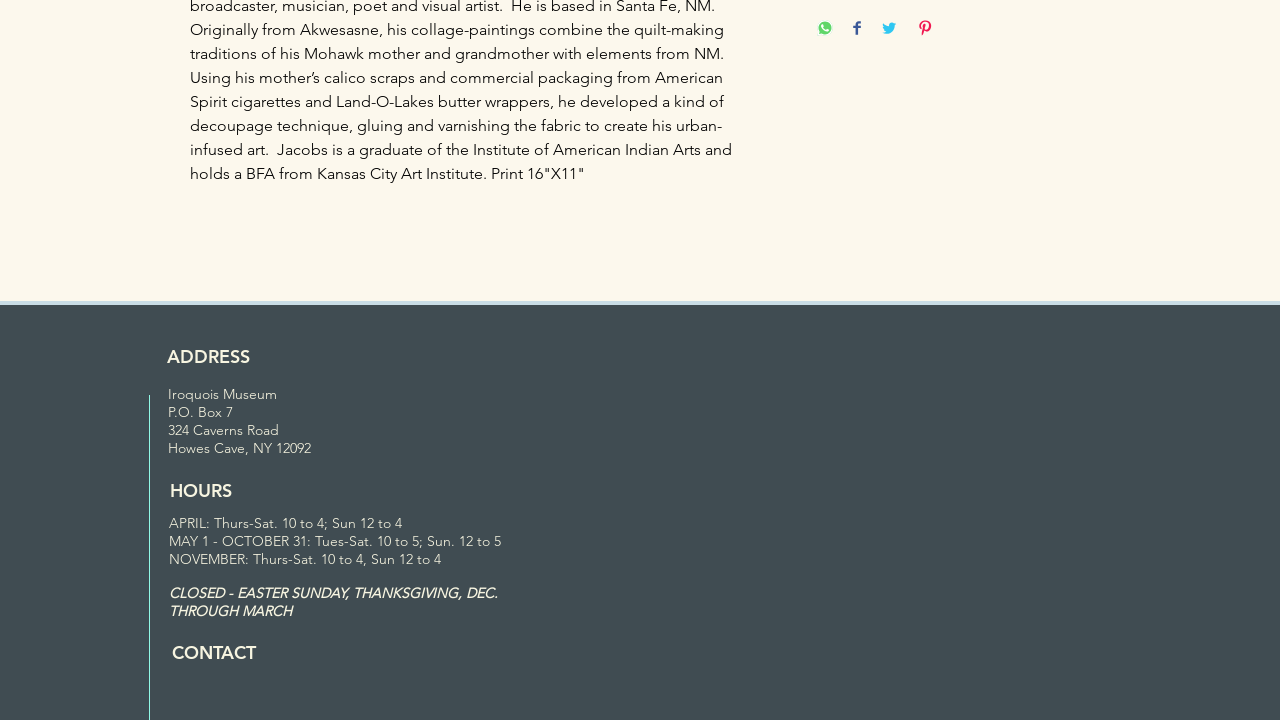How can I share this webpage on social media?
Based on the image, answer the question with as much detail as possible.

I found the answer by looking at the top of the webpage, which contains four buttons for sharing the webpage on different social media platforms: WhatsApp, Facebook, Twitter, and Pinterest.